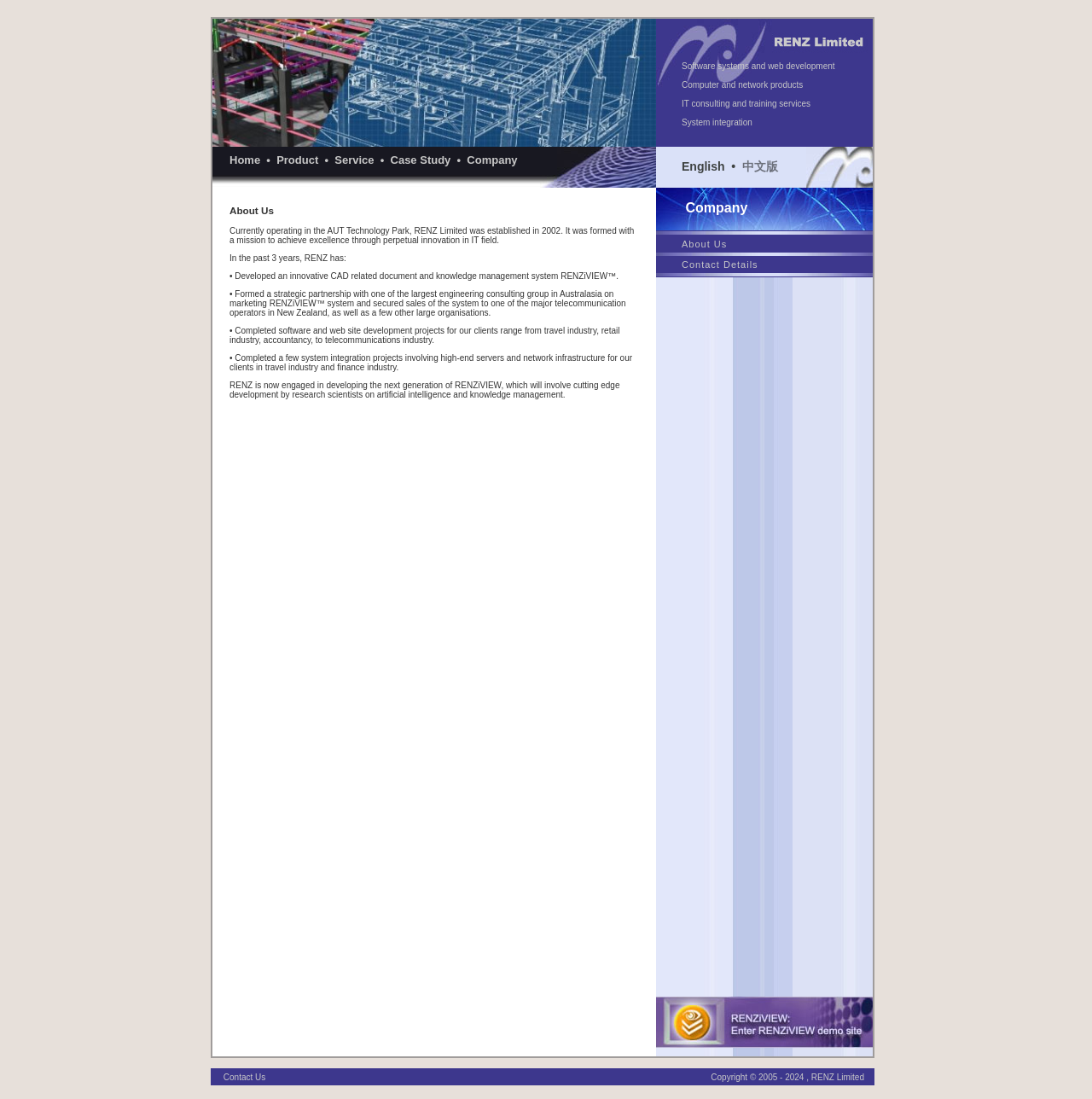Determine the bounding box coordinates of the clickable region to follow the instruction: "visit the Product page".

[0.253, 0.14, 0.292, 0.152]